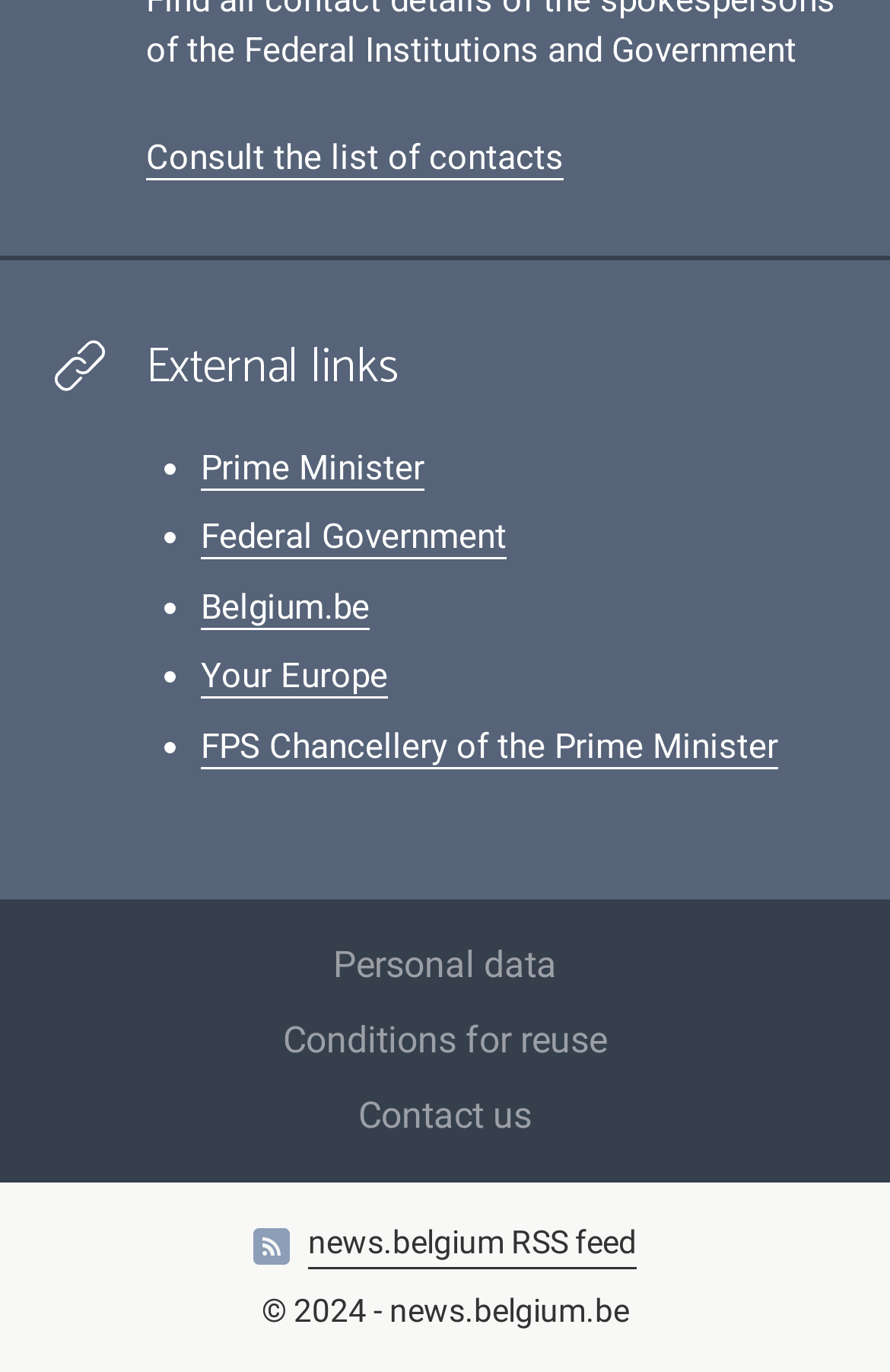Please identify the bounding box coordinates of the element that needs to be clicked to execute the following command: "Go to the Federal Government website". Provide the bounding box using four float numbers between 0 and 1, formatted as [left, top, right, bottom].

[0.226, 0.376, 0.569, 0.408]